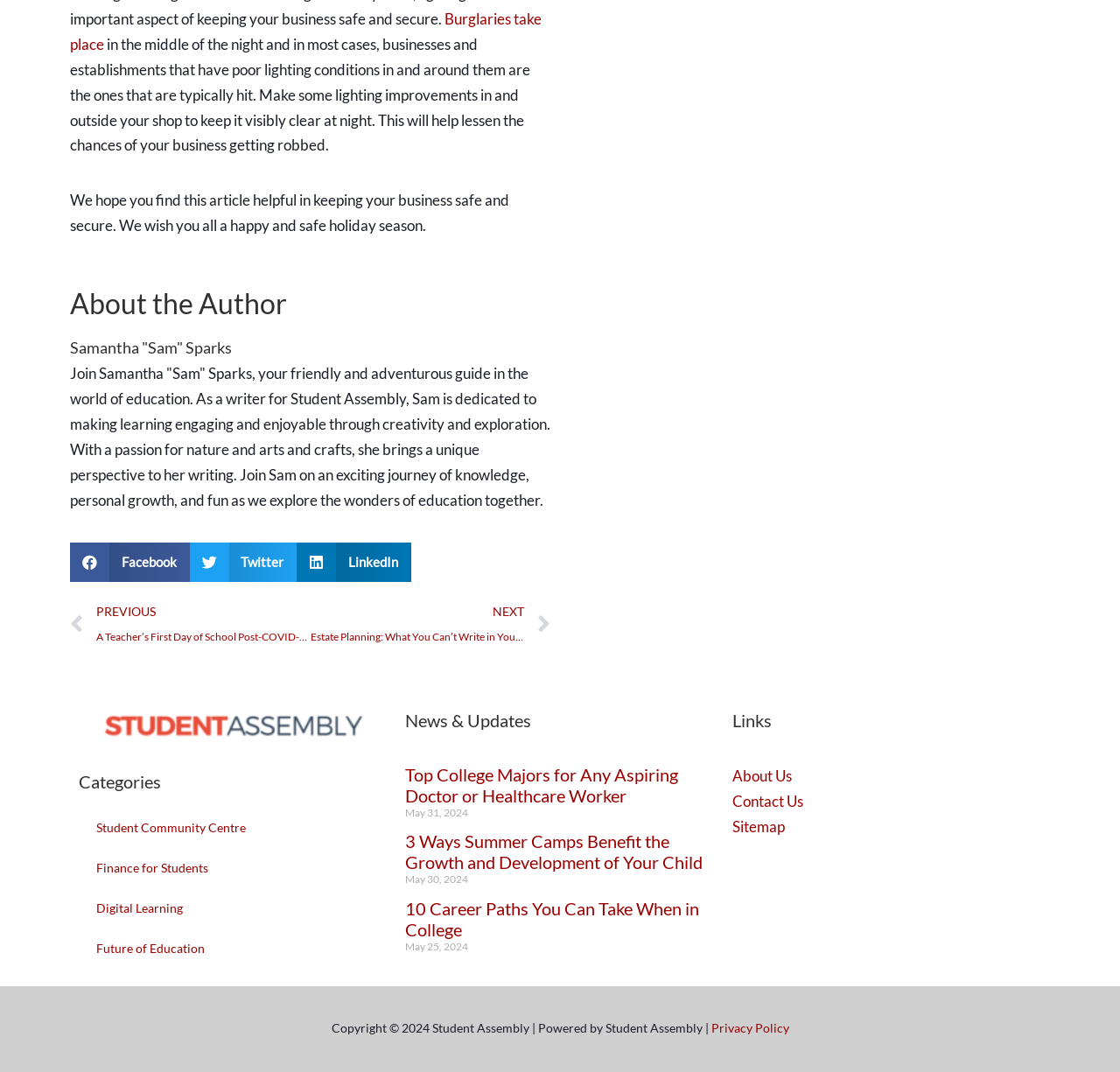Determine the bounding box coordinates for the clickable element to execute this instruction: "Check the news about Top College Majors for Any Aspiring Doctor or Healthcare Worker". Provide the coordinates as four float numbers between 0 and 1, i.e., [left, top, right, bottom].

[0.362, 0.713, 0.638, 0.752]